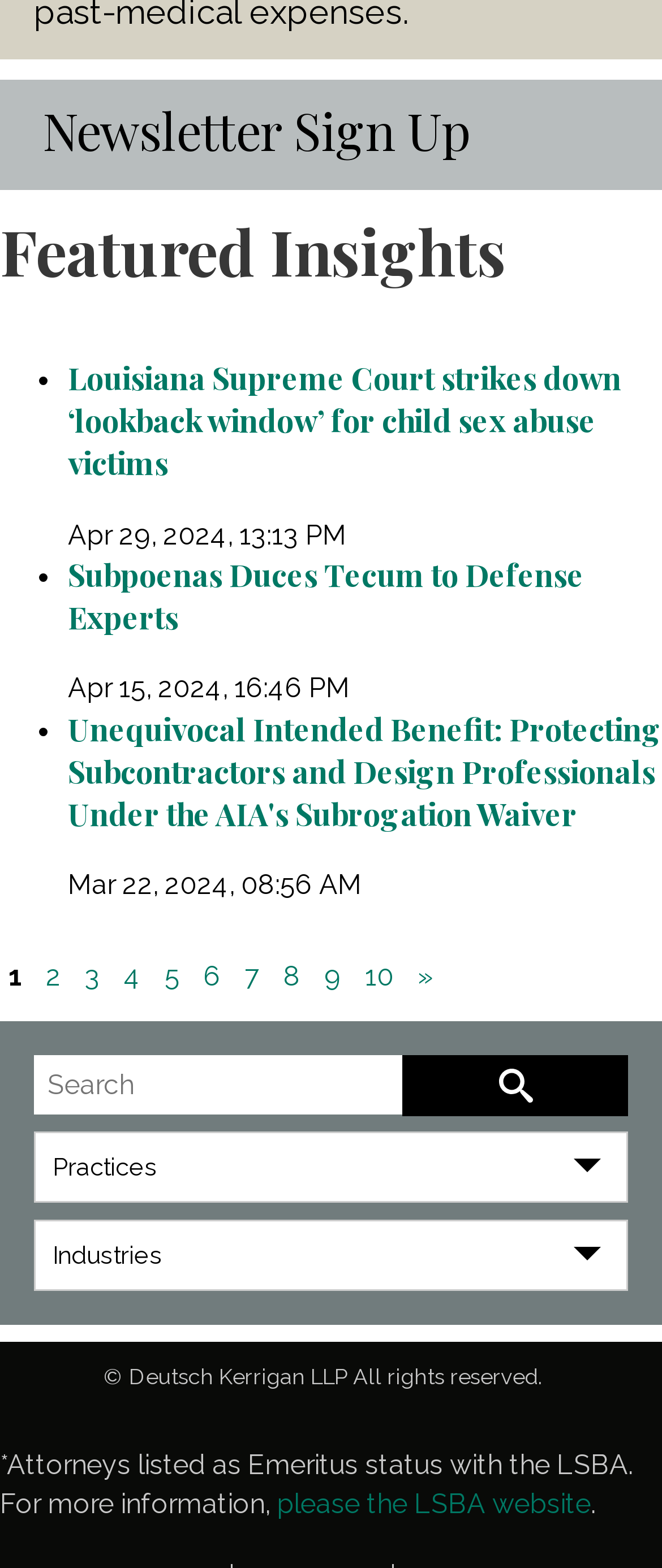Locate the bounding box coordinates of the clickable region necessary to complete the following instruction: "Go to the Practices page". Provide the coordinates in the format of four float numbers between 0 and 1, i.e., [left, top, right, bottom].

[0.051, 0.722, 0.949, 0.767]